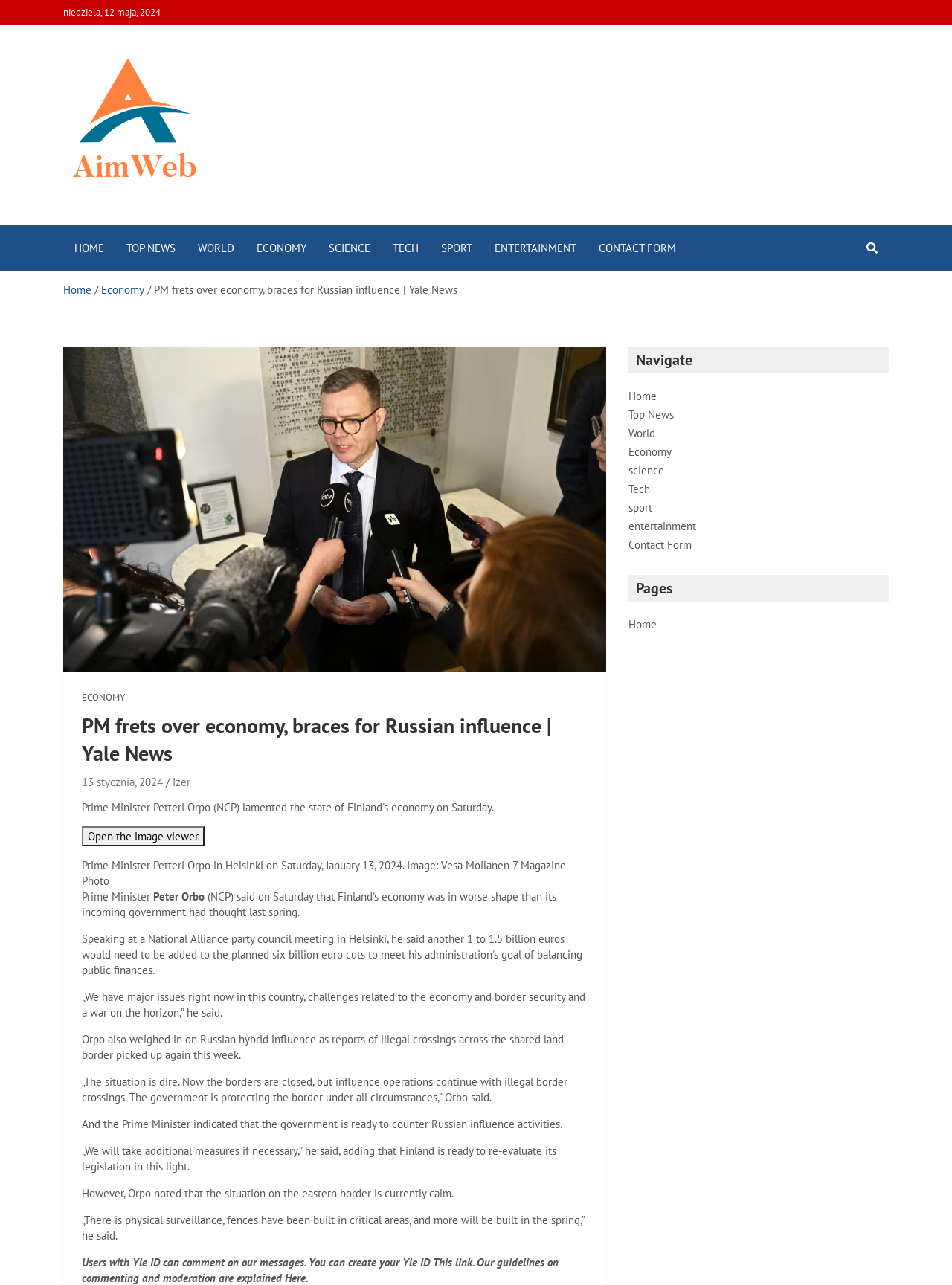Please provide the bounding box coordinates for the element that needs to be clicked to perform the following instruction: "Learn more about FROM THE FIELD…". The coordinates should be given as four float numbers between 0 and 1, i.e., [left, top, right, bottom].

None